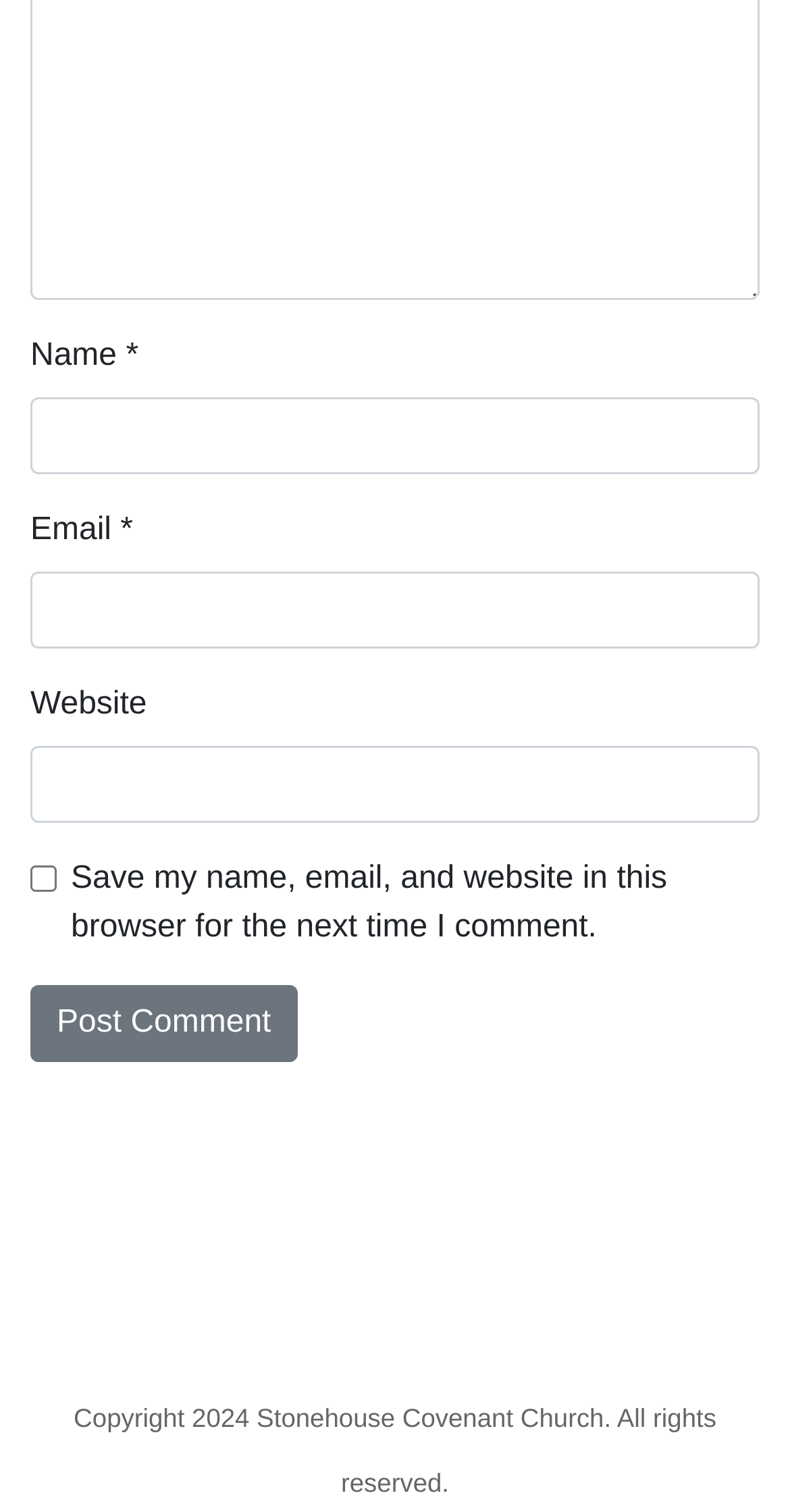Answer the question using only one word or a concise phrase: What is the button at the bottom of the page for?

Post Comment